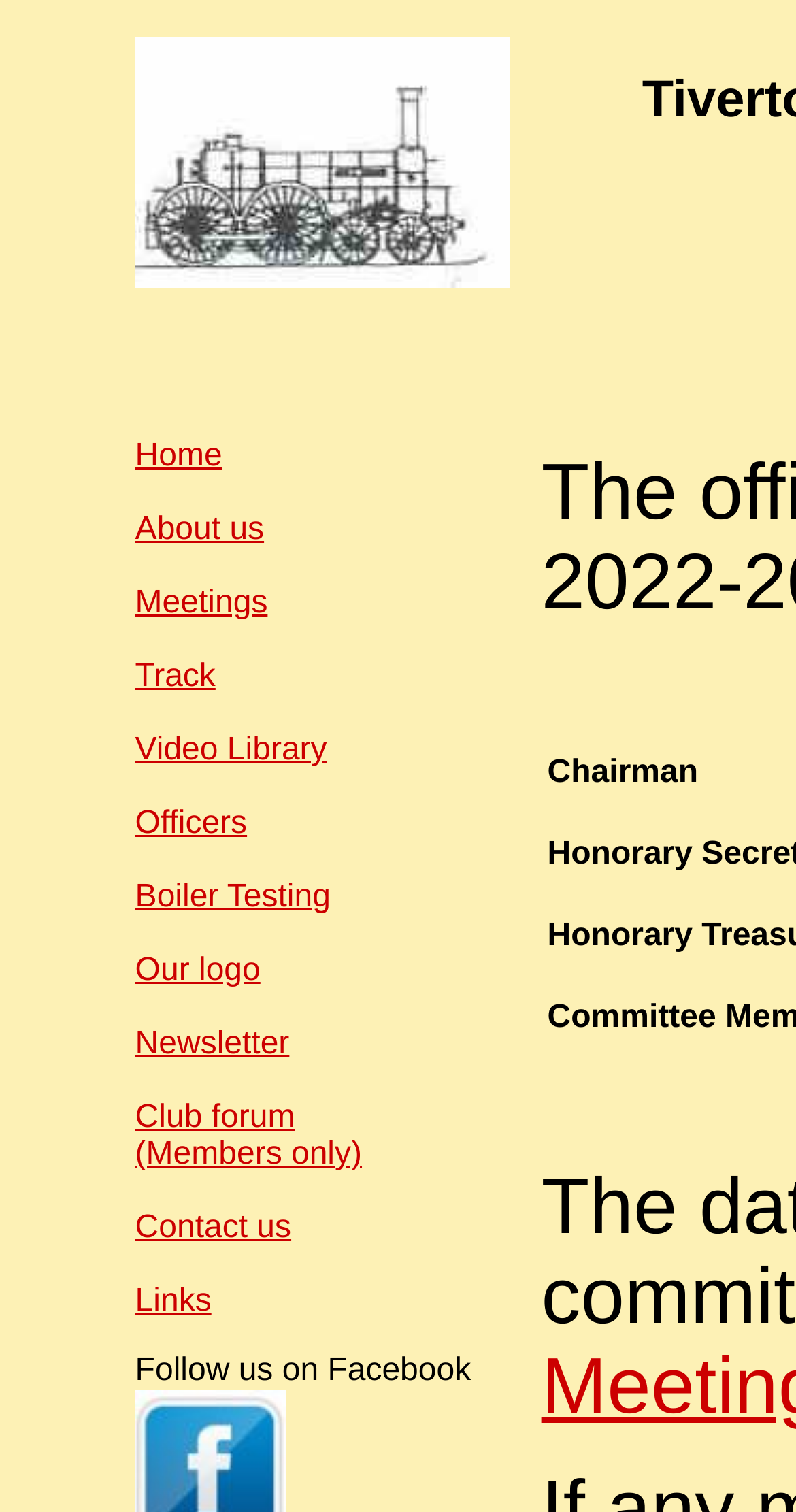Predict the bounding box for the UI component with the following description: "Newsletter".

[0.17, 0.679, 0.364, 0.702]